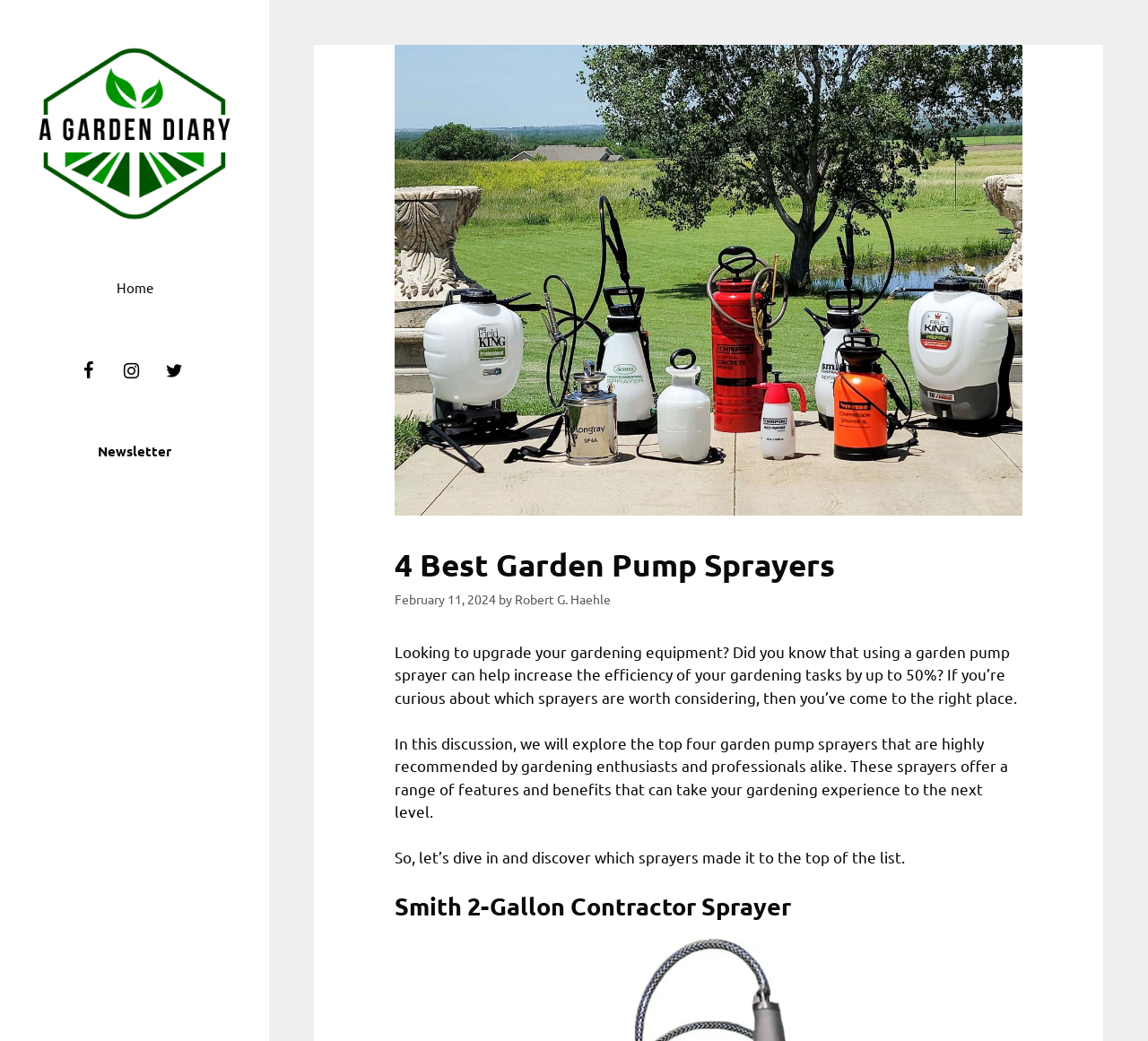Provide a short answer using a single word or phrase for the following question: 
What is the name of the website?

A Garden Diary